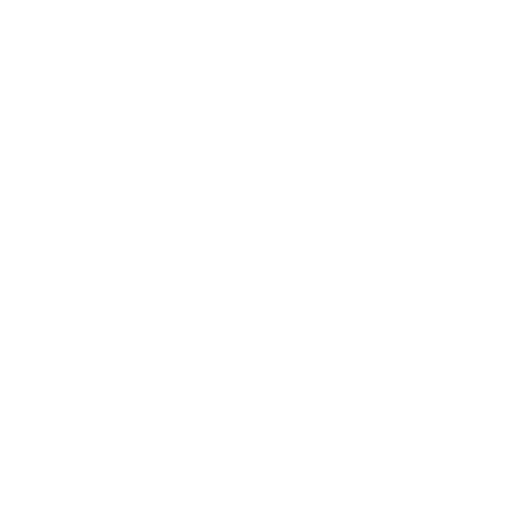Look at the image and answer the question in detail:
What is included with the golf club set?

According to the caption, the set is packaged with a stand bag, which emphasizes convenience and portability, allowing golfers to easily carry their clubs around the course.